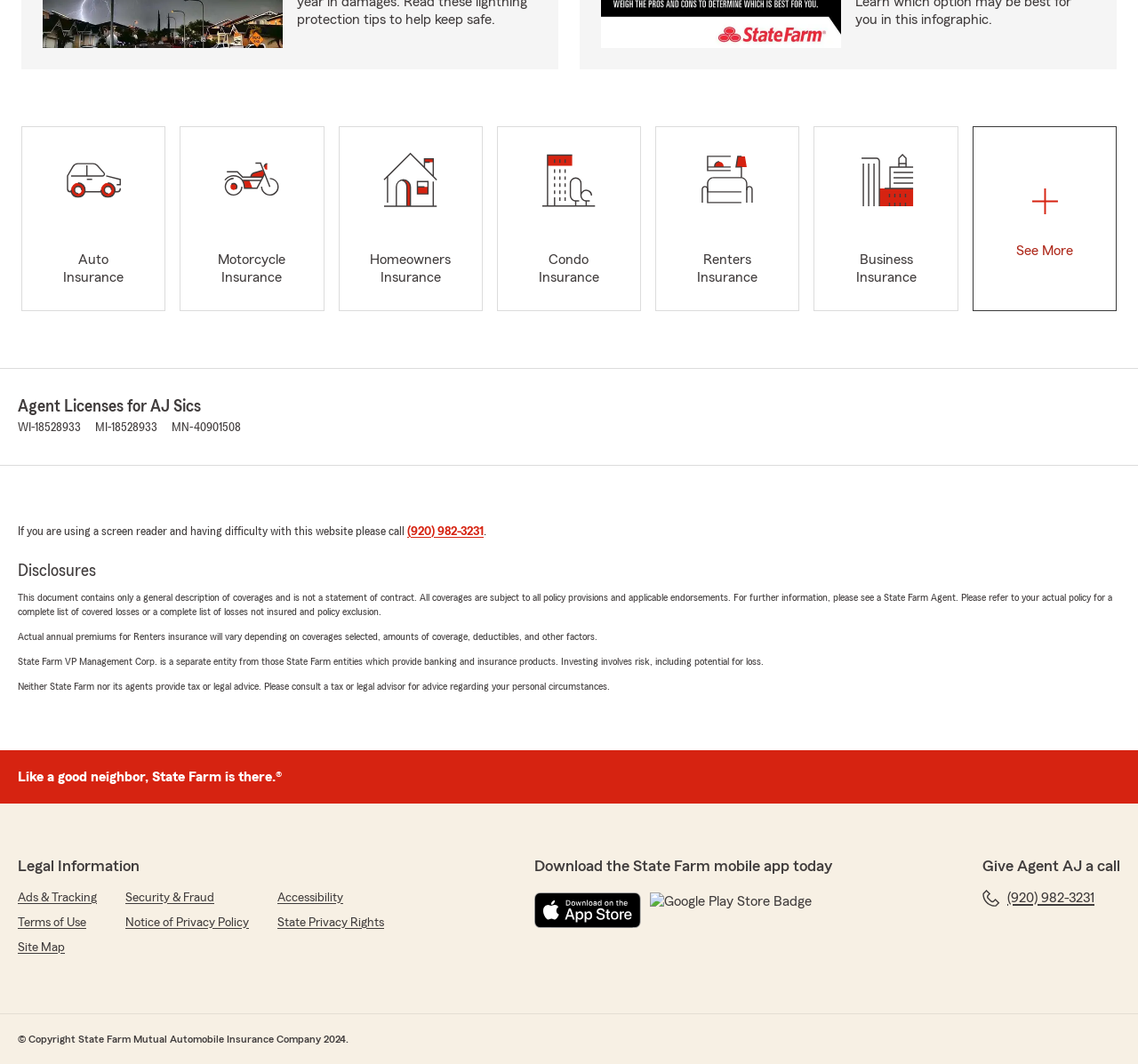What is the name of the company that Agent AJ Sics is affiliated with?
Provide a well-explained and detailed answer to the question.

The name of the company that Agent AJ Sics is affiliated with is State Farm, as mentioned in the various sections of the webpage, including the 'Like a good neighbor, State Farm is there.' slogan.